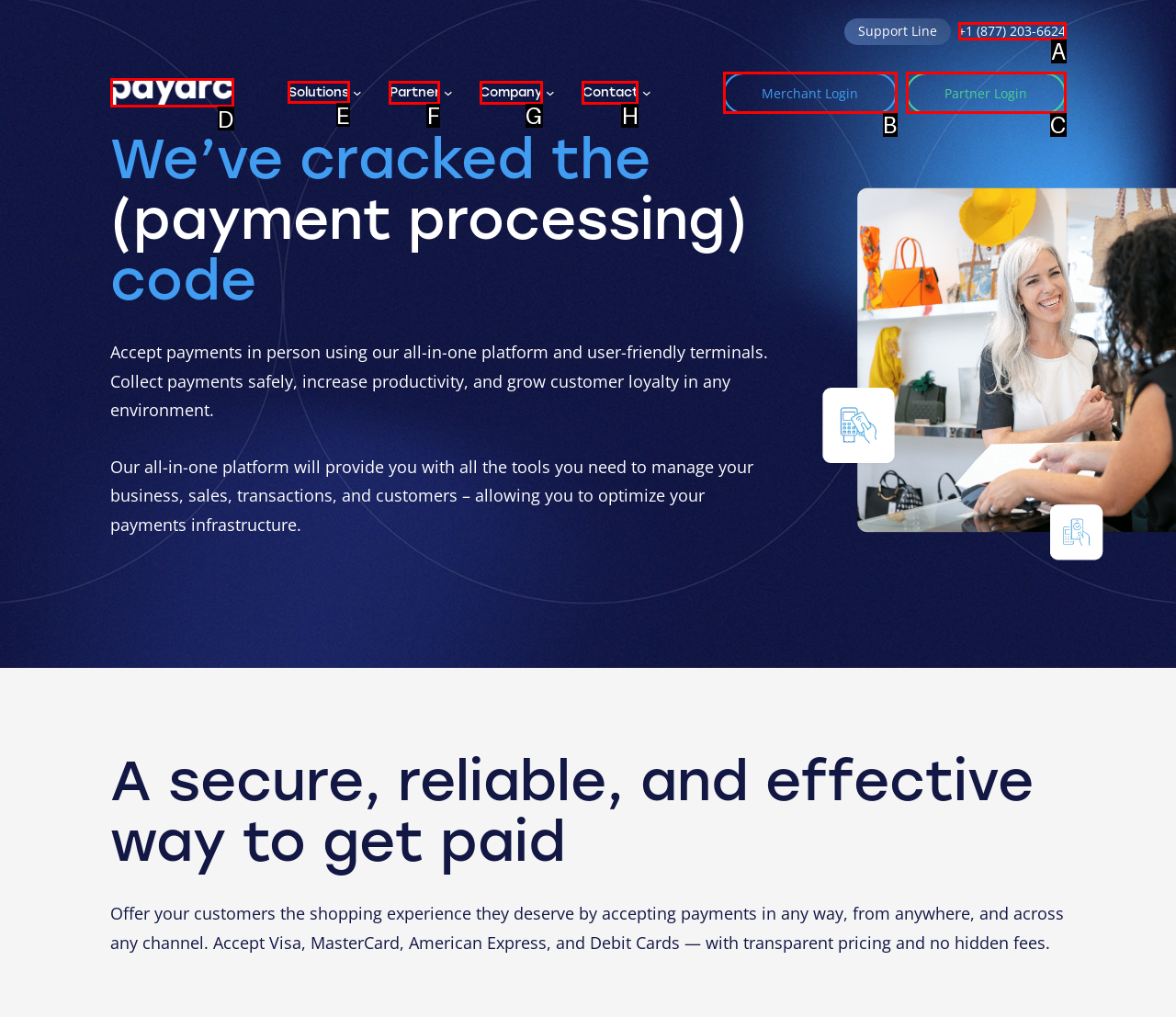To achieve the task: Click on the 'MICRODERMOABRASION.ORG' link, which HTML element do you need to click?
Respond with the letter of the correct option from the given choices.

None